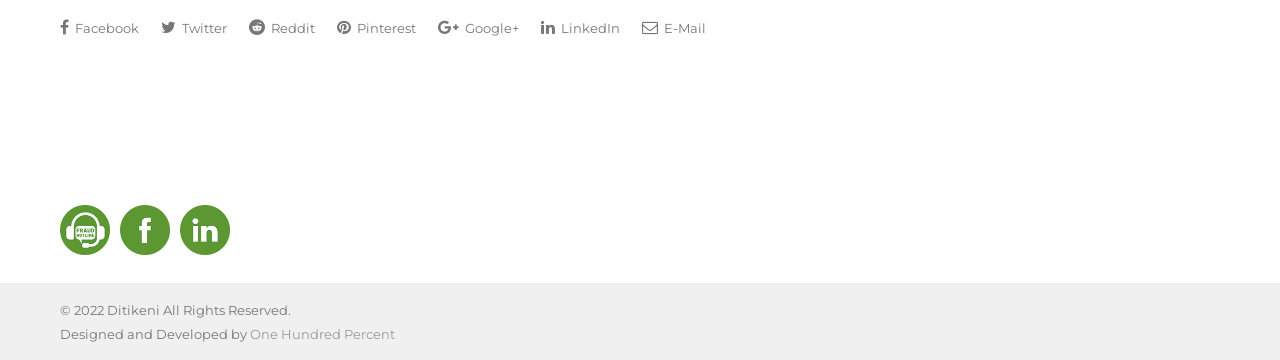Specify the bounding box coordinates of the area that needs to be clicked to achieve the following instruction: "Share on Facebook".

[0.047, 0.026, 0.109, 0.126]